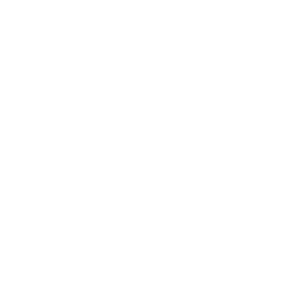Please give a short response to the question using one word or a phrase:
What is the occasion for which the shirt is perfect?

Earth Day or casual outings